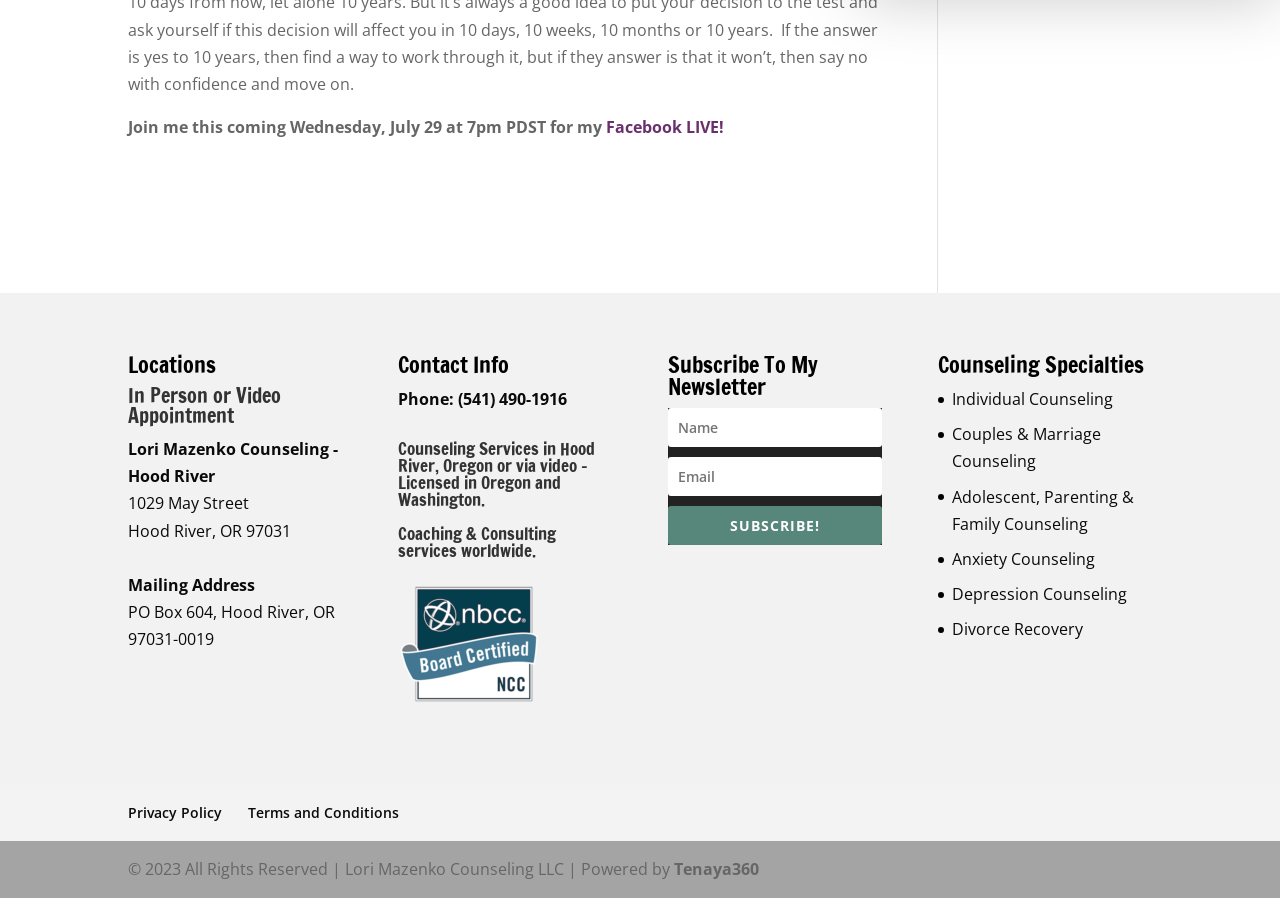Highlight the bounding box coordinates of the element that should be clicked to carry out the following instruction: "visit breaking news category". The coordinates must be given as four float numbers ranging from 0 to 1, i.e., [left, top, right, bottom].

None